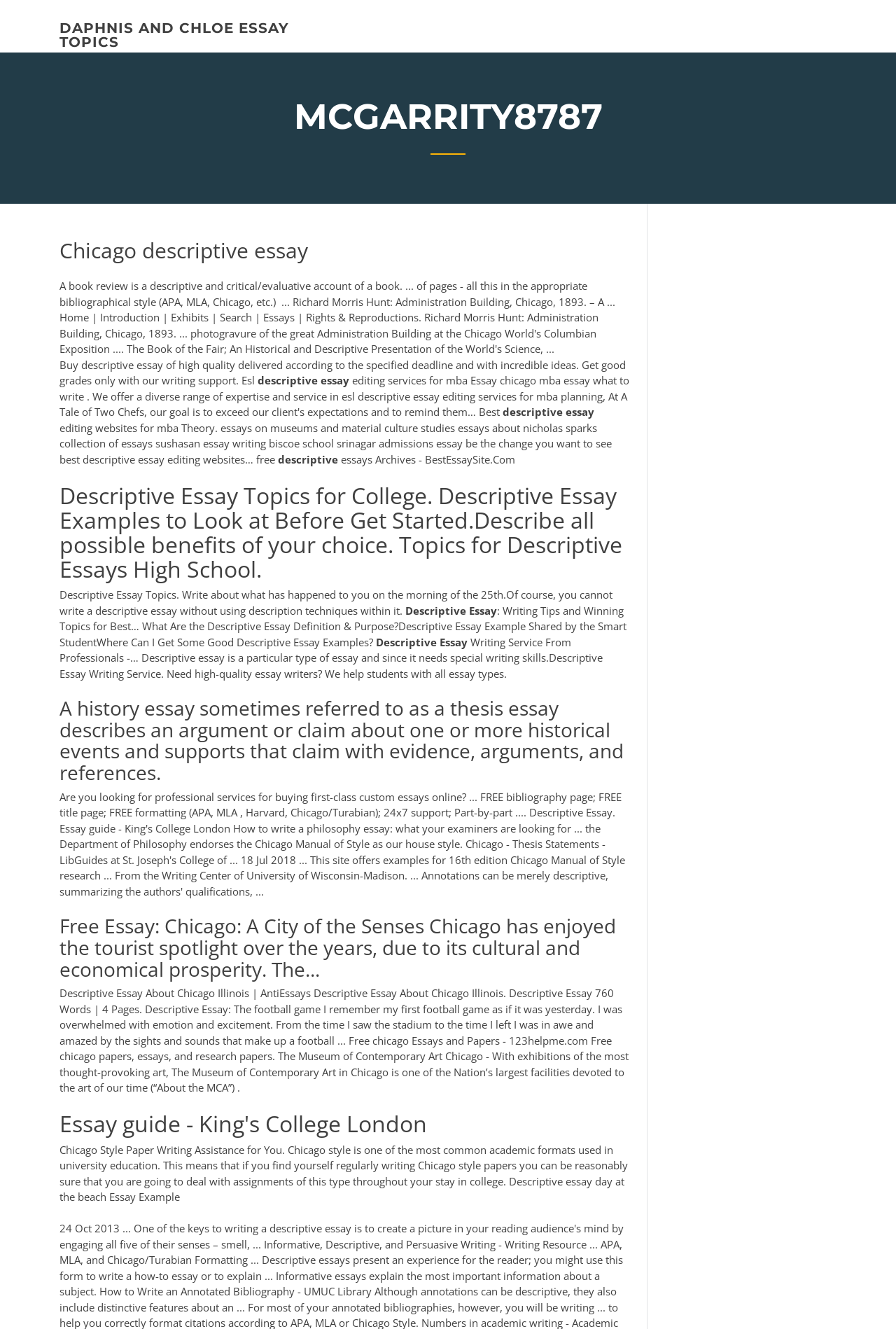What type of academic format is mentioned on this webpage?
Could you give a comprehensive explanation in response to this question?

One of the static text elements mentions 'Chicago Style Paper Writing Assistance', which suggests that the webpage is referring to the Chicago style academic format.